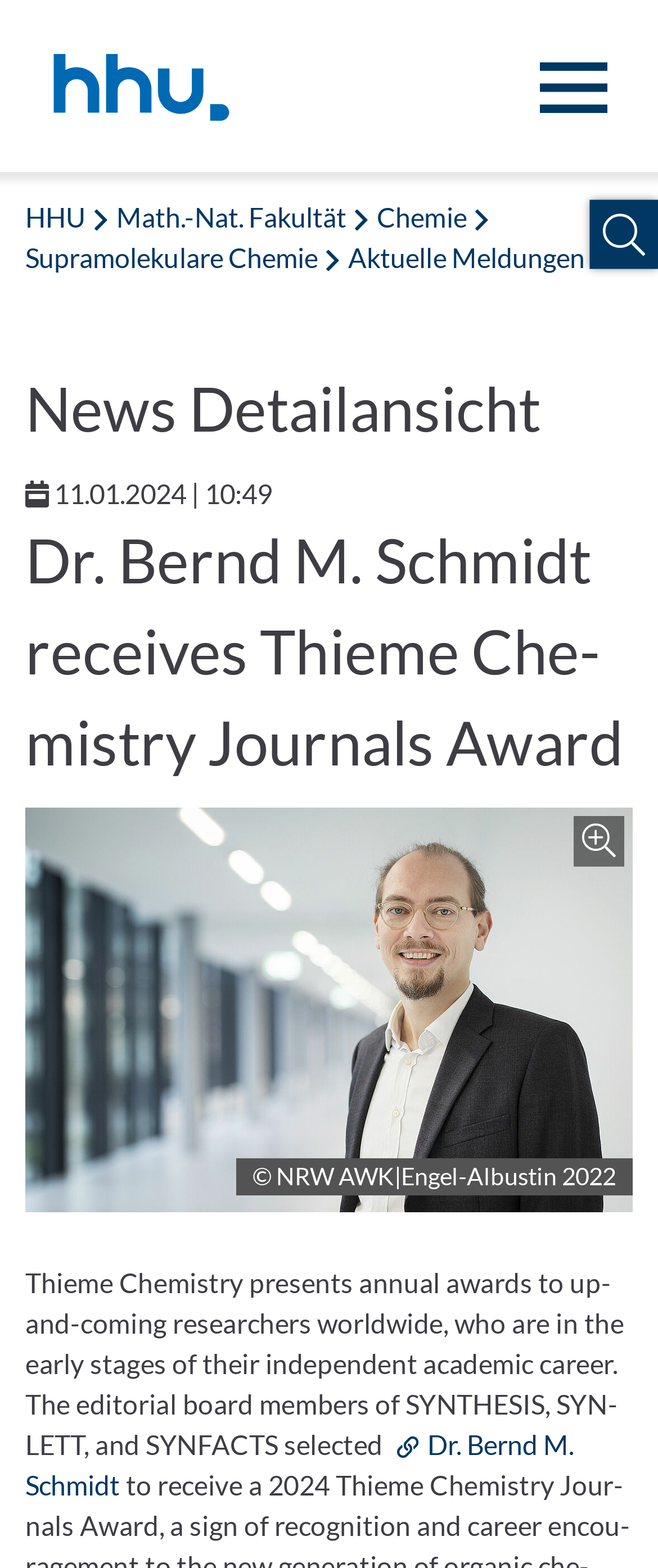Describe all the key features of the webpage in detail.

The webpage is about Dr. Bernd M. Schmidt receiving the Thieme Chemistry Journals Award. At the top left corner, there is a logo of Heinrich-Heine-Universität Düsseldorf, accompanied by a link to the logo. Next to the logo, there is a button to open the menu, which is not expanded by default.

Below the logo and the menu button, there is a navigation section with five links: HHU, Math.-Nat. Fakultät, Chemie, Supramolekulare Chemie, and Aktuelle Meldungen. These links are arranged horizontally, with HHU on the left and Aktuelle Meldungen on the right.

Further down, there is a header section with a heading that reads "News Detailansicht". Below the header, there is a timestamp indicating that the news was published on 11.01.2024 at 10:49.

The main content of the webpage is a news article with a heading that announces Dr. Bernd M. Schmidt as the recipient of the Thieme Chemistry Journals Award. Below the heading, there is a figure with a link to zoom in. The article text describes the Thieme Chemistry Journals Award, which is presented to up-and-coming researchers worldwide who are in the early stages of their independent academic careers.

At the bottom of the webpage, there is a copyright notice indicating that the content is owned by NRW AWK|Engel-Albustin 2022. There is also a link to Dr. Bernd M. Schmidt's profile, marked with a icon.